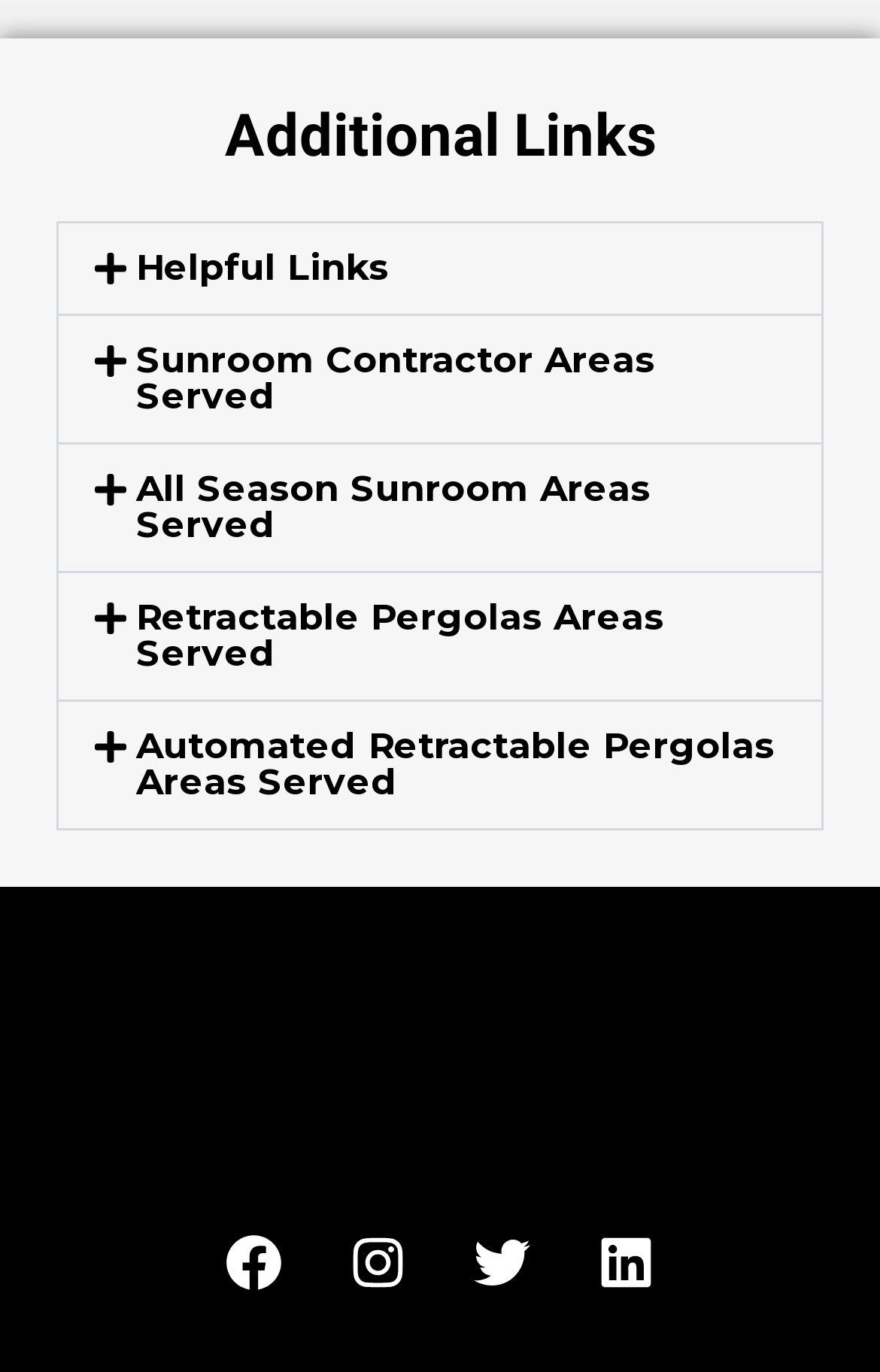Identify the bounding box coordinates of the HTML element based on this description: "All Season Sunroom Areas Served".

[0.067, 0.324, 0.933, 0.416]